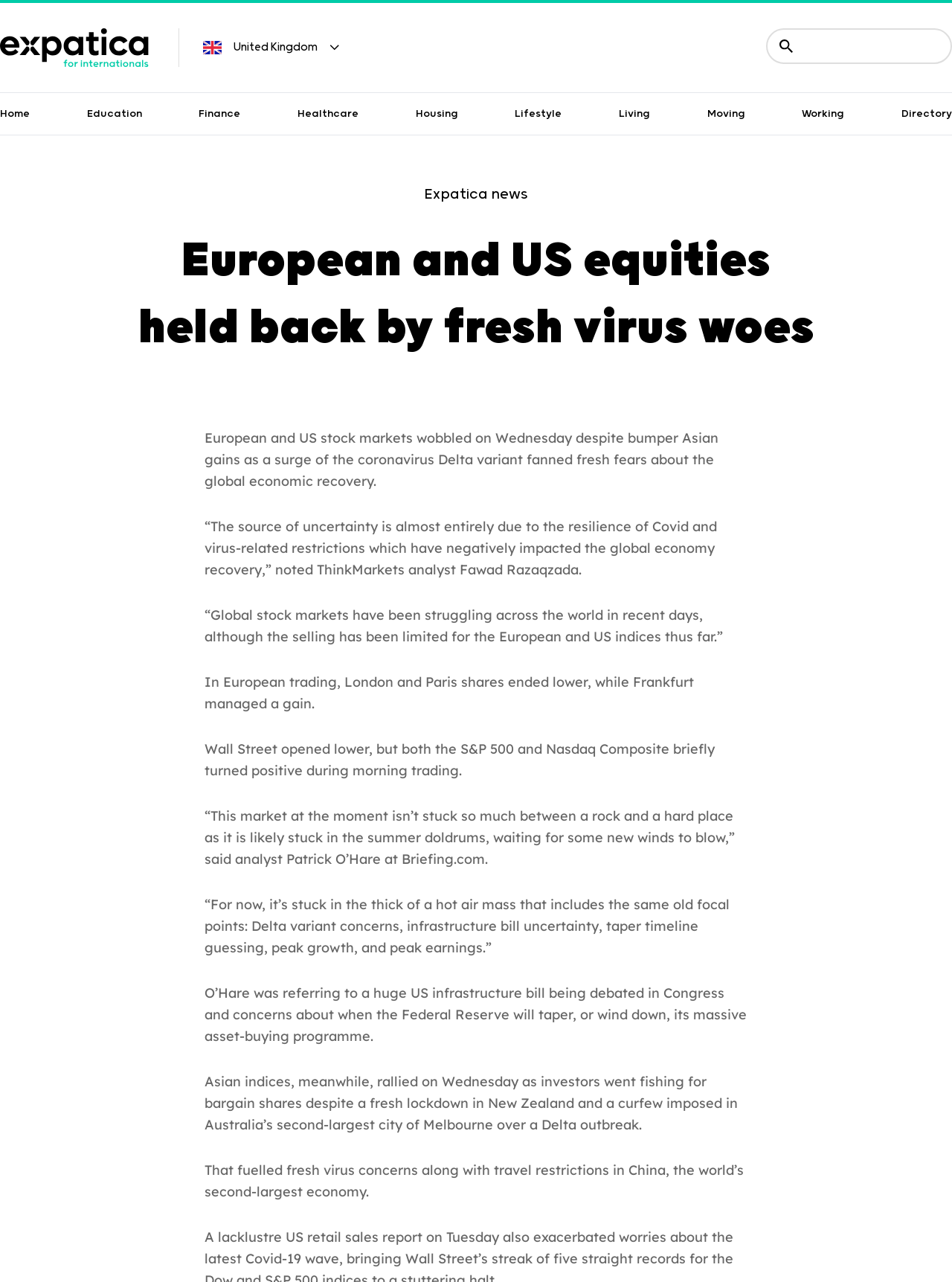Using the description: "Education", determine the UI element's bounding box coordinates. Ensure the coordinates are in the format of four float numbers between 0 and 1, i.e., [left, top, right, bottom].

[0.091, 0.082, 0.149, 0.096]